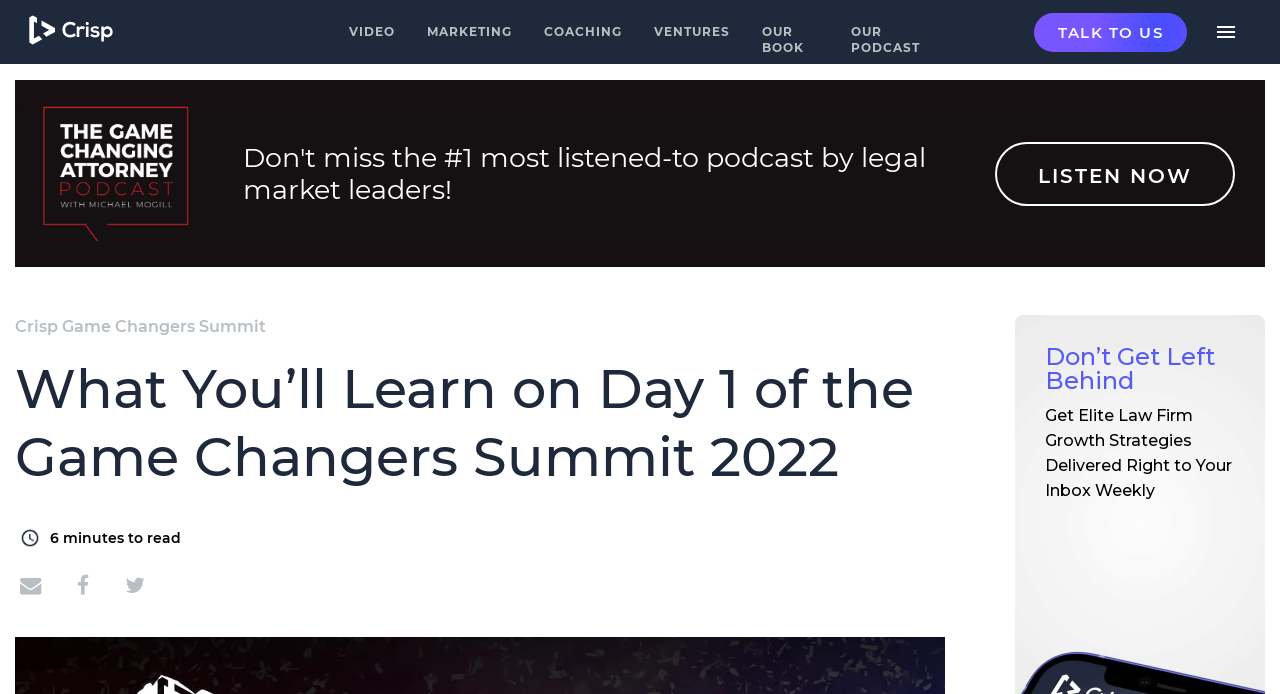Locate the bounding box coordinates of the area you need to click to fulfill this instruction: 'Talk to us'. The coordinates must be in the form of four float numbers ranging from 0 to 1: [left, top, right, bottom].

[0.808, 0.018, 0.927, 0.074]